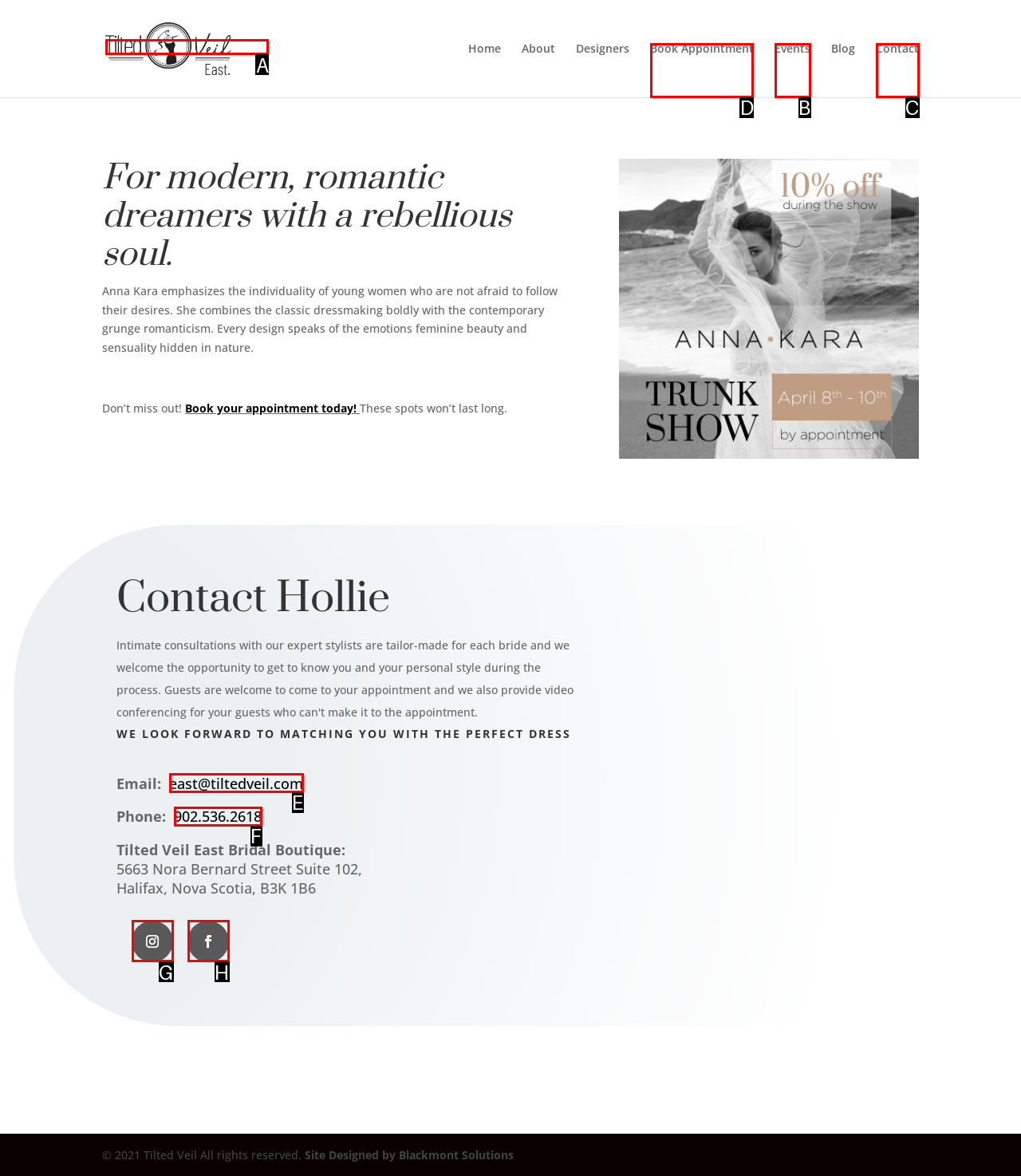Choose the HTML element that needs to be clicked for the given task: Book an appointment Respond by giving the letter of the chosen option.

D